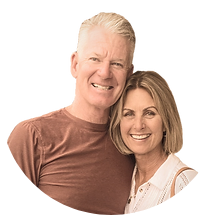Give a concise answer using only one word or phrase for this question:
What is the name of the ministry associated with the couple?

Out of the Mire Ministries